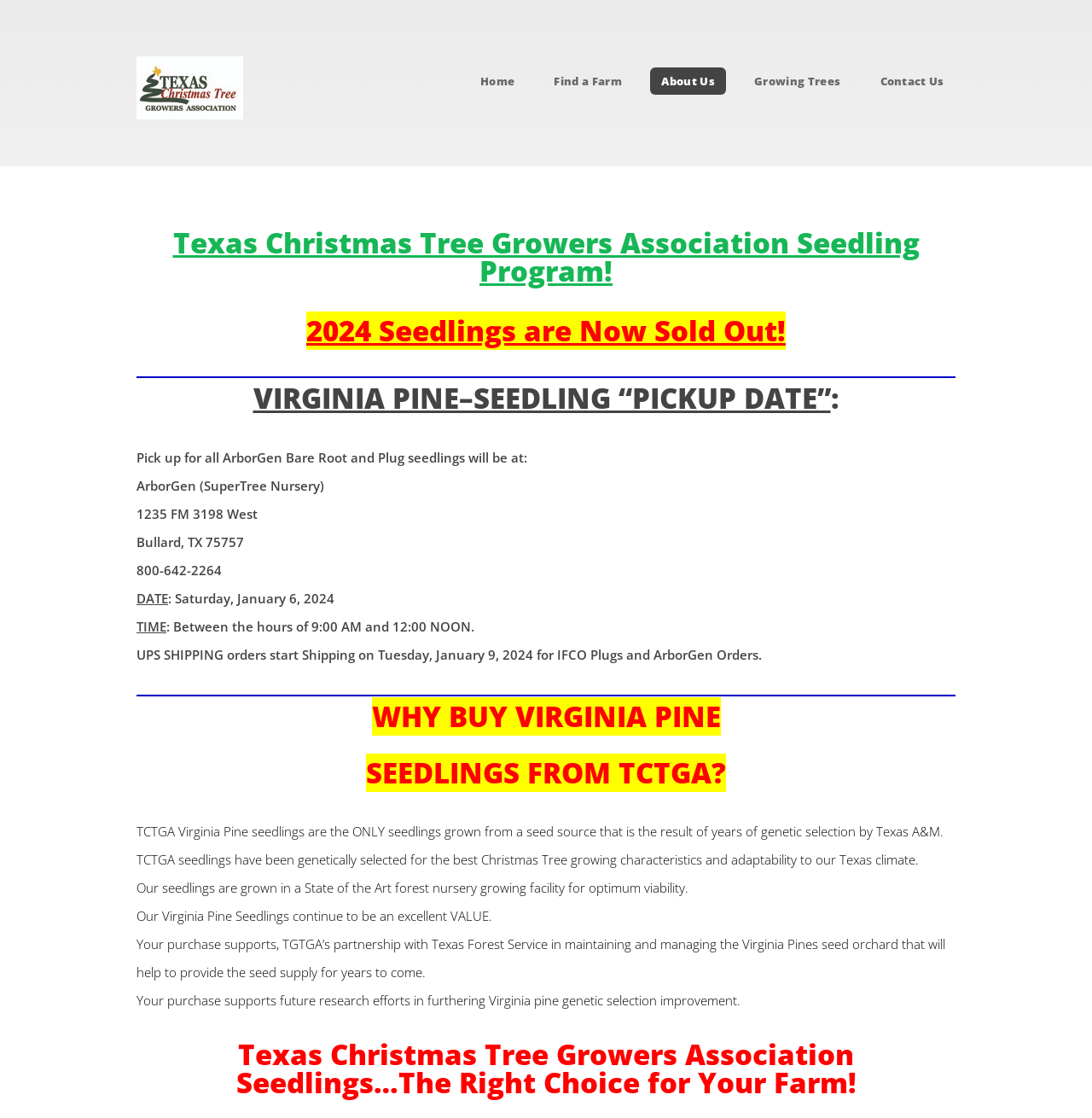Given the description of a UI element: "Find a Farm", identify the bounding box coordinates of the matching element in the webpage screenshot.

[0.497, 0.061, 0.58, 0.084]